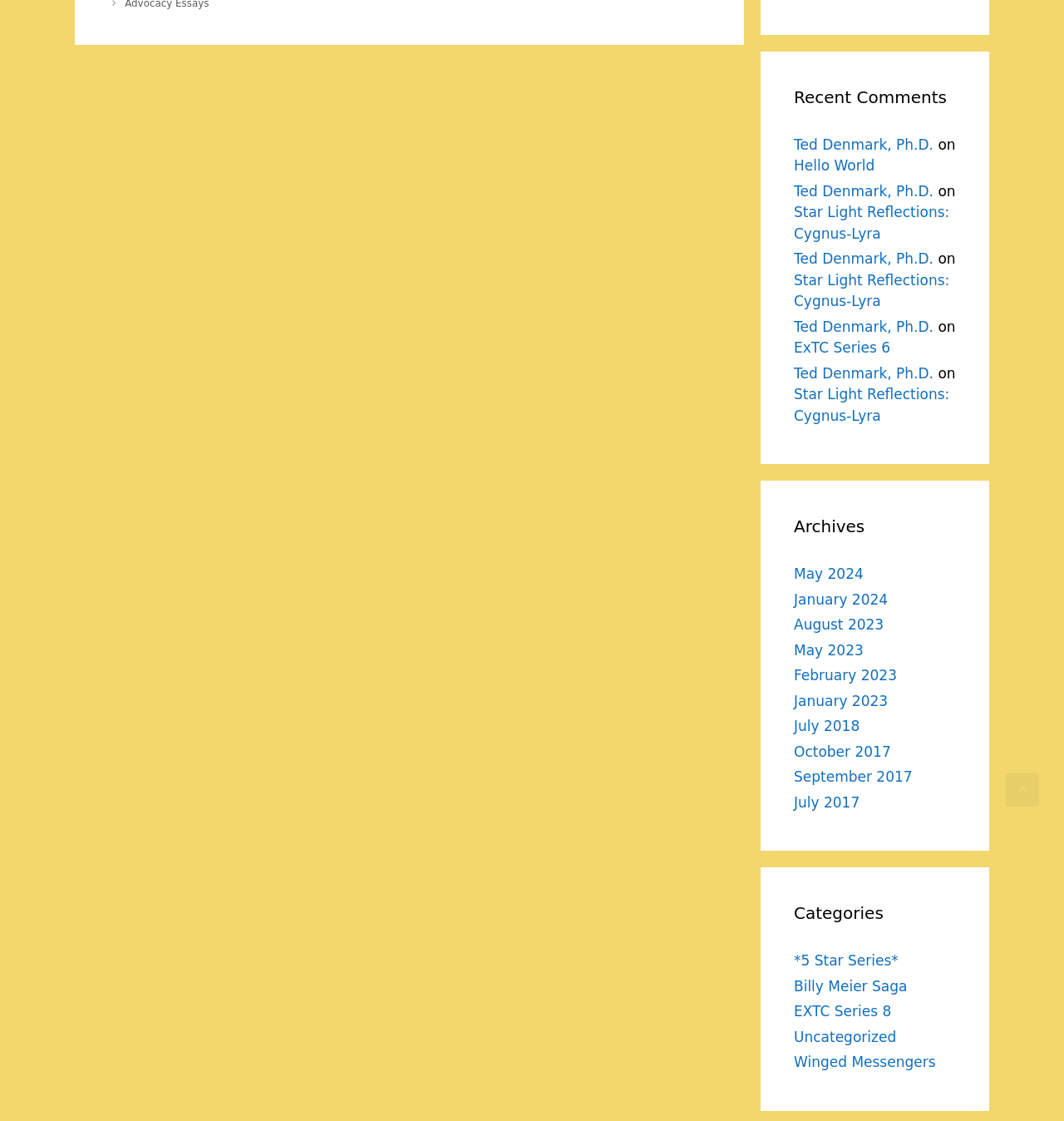Please mark the bounding box coordinates of the area that should be clicked to carry out the instruction: "Browse archives from May 2024".

[0.746, 0.504, 0.812, 0.519]